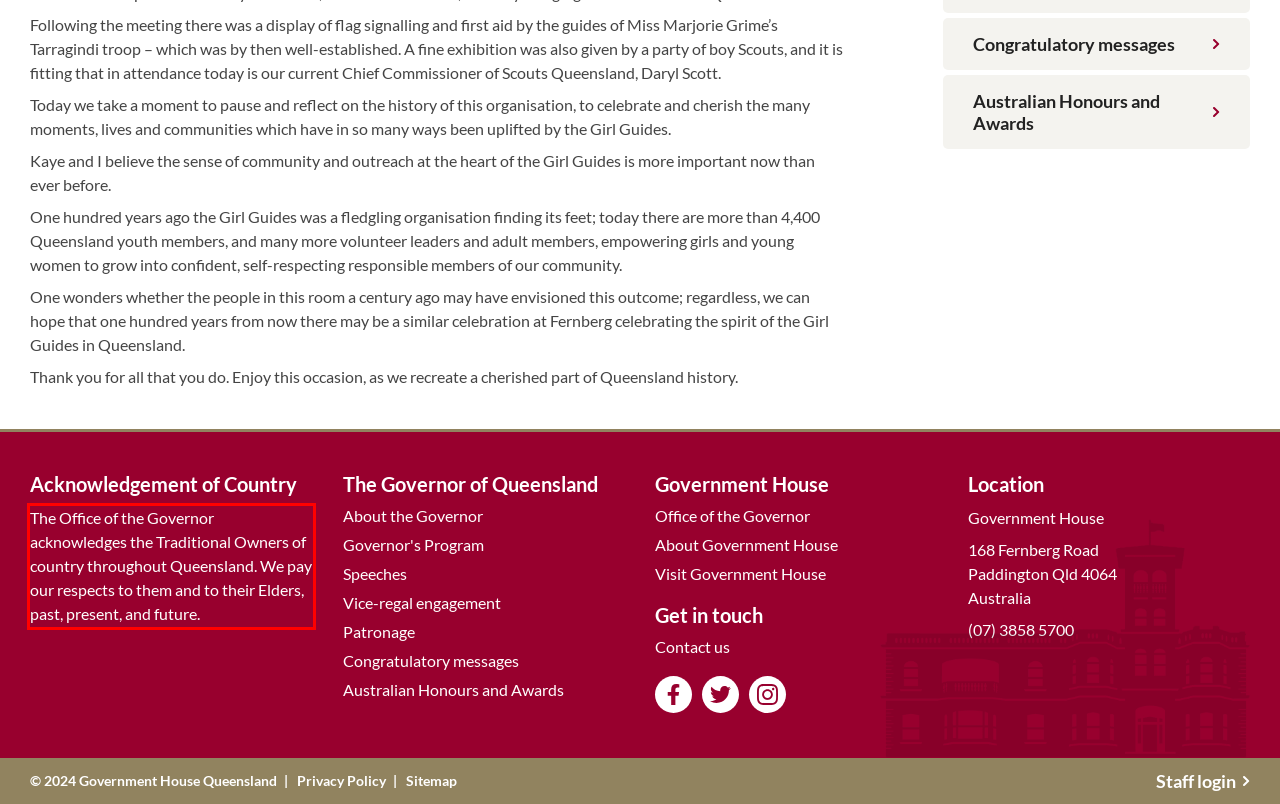Using the provided screenshot, read and generate the text content within the red-bordered area.

The Office of the Governor acknowledges the Traditional Owners of country throughout Queensland. We pay our respects to them and to their Elders, past, present, and future.